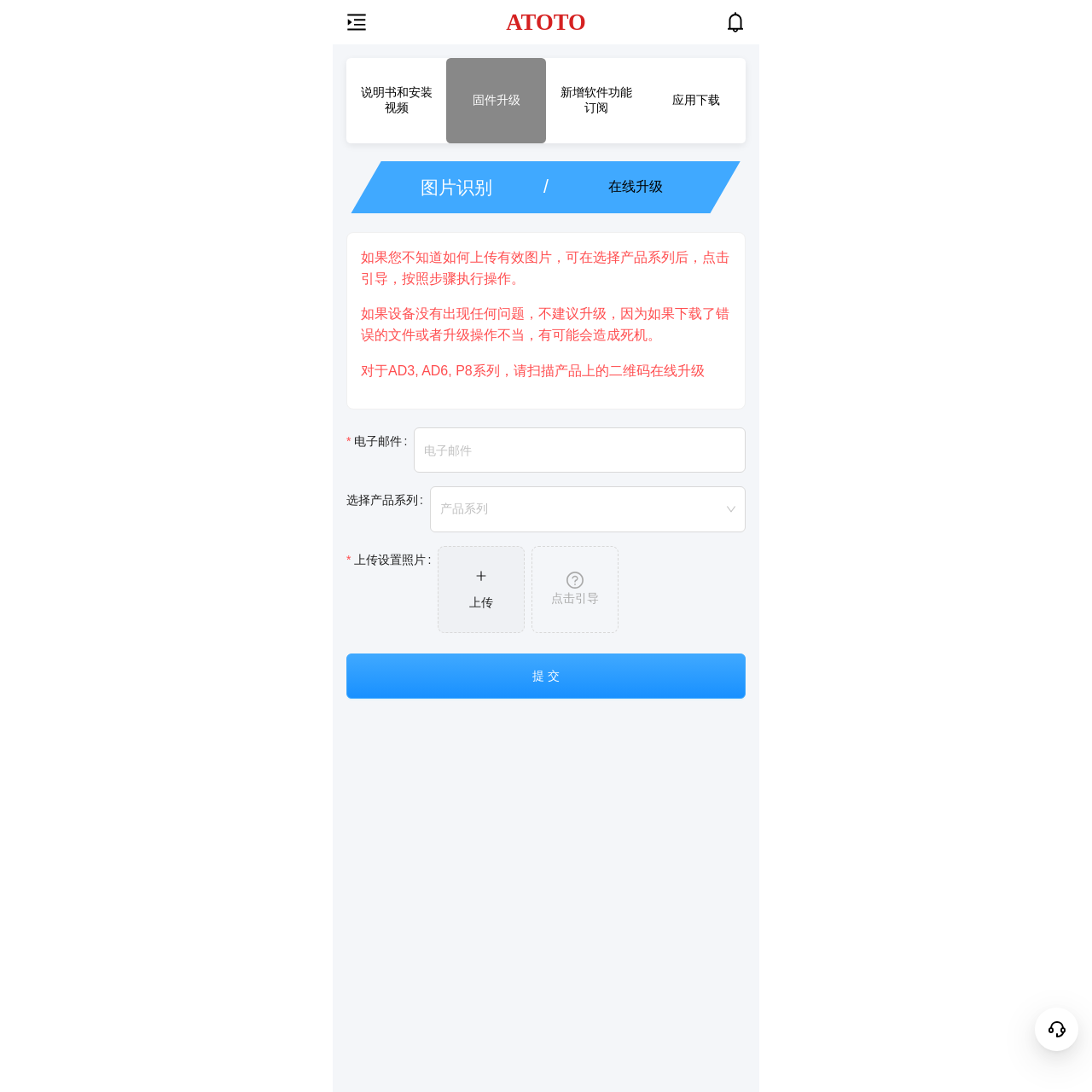What is the purpose of this webpage?
Make sure to answer the question with a detailed and comprehensive explanation.

Based on the webpage content, it appears that the main purpose of this webpage is to facilitate firmware upgrades for ATOTO Electronics car stereo and in-car entertainment products. The webpage provides guidance on how to upload effective pictures and warns users about the potential risks of upgrading their devices.